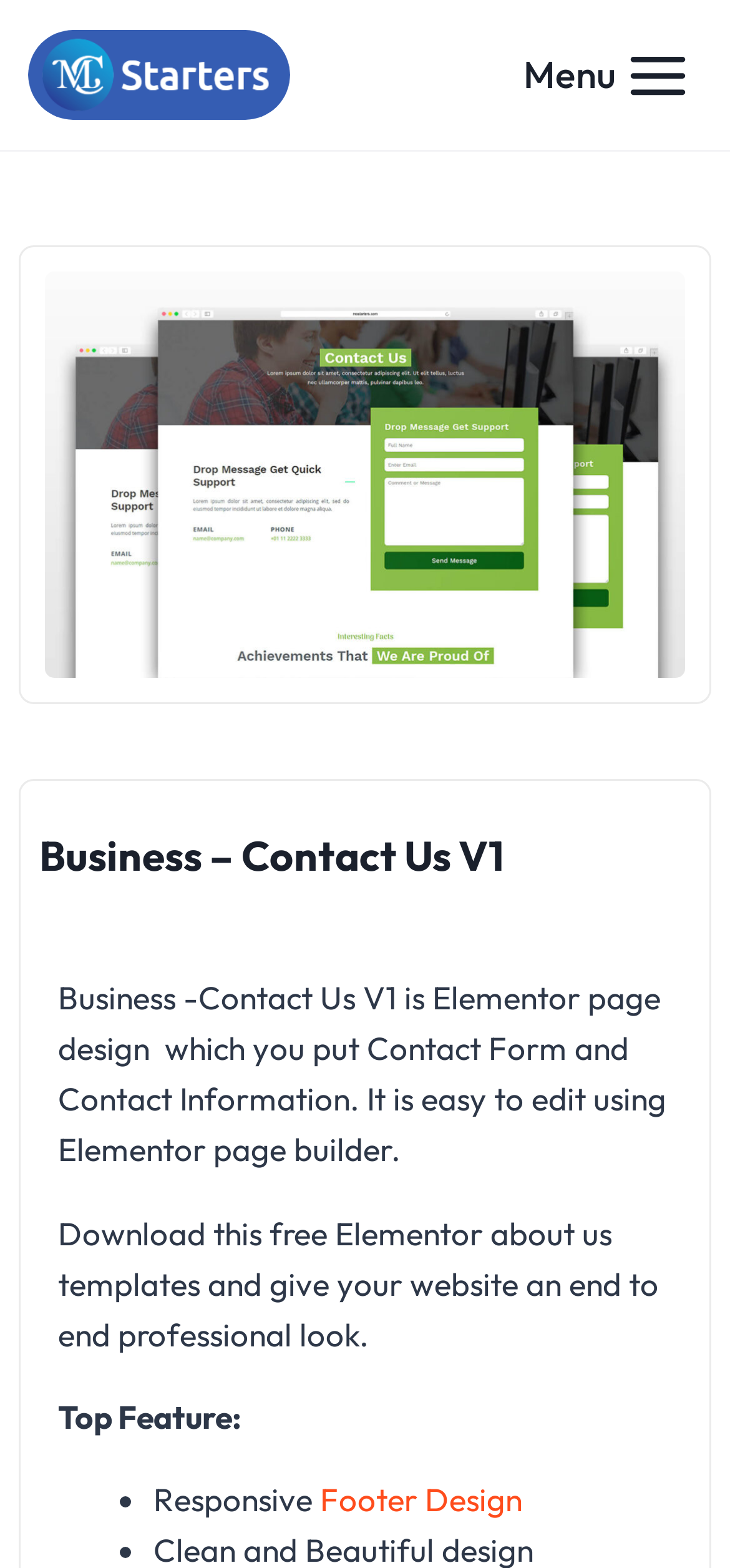Given the webpage screenshot and the description, determine the bounding box coordinates (top-left x, top-left y, bottom-right x, bottom-right y) that define the location of the UI element matching this description: Original Submission

None